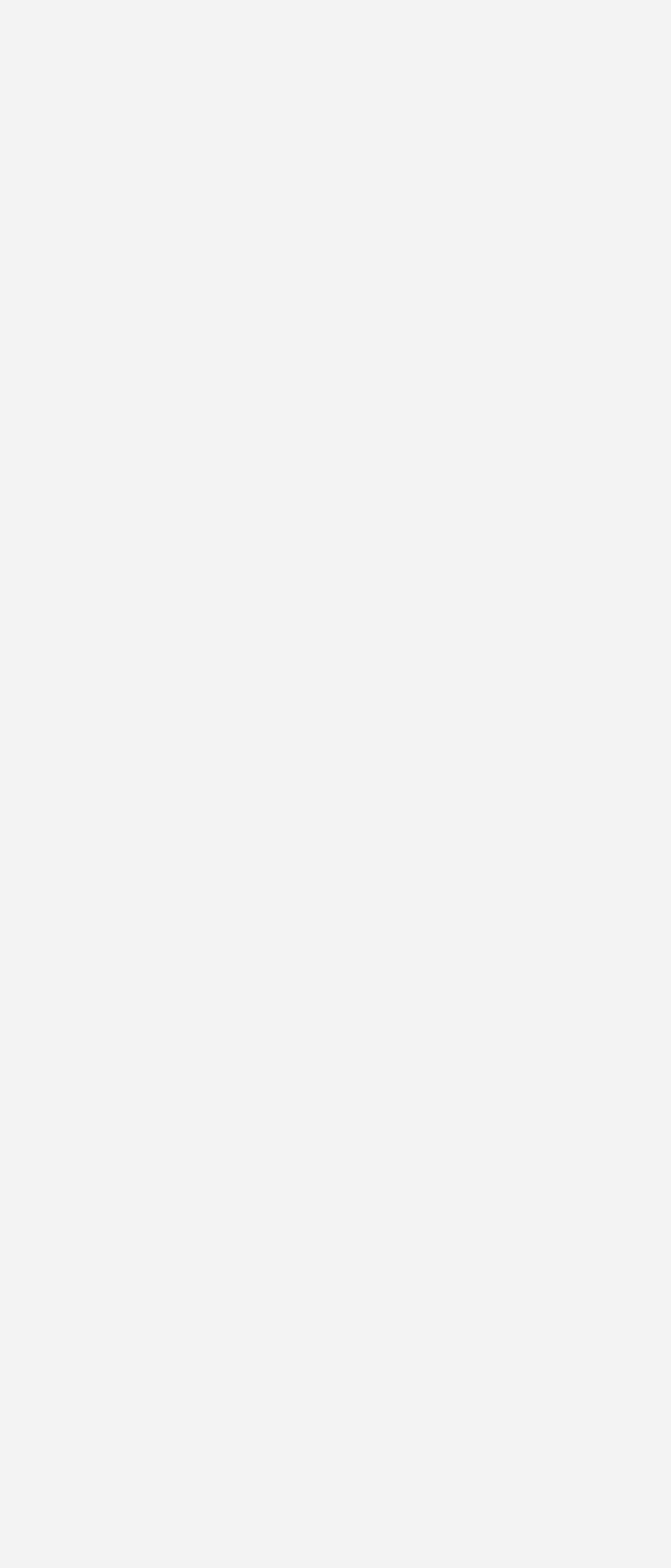Give a short answer to this question using one word or a phrase:
How many replies are there?

10